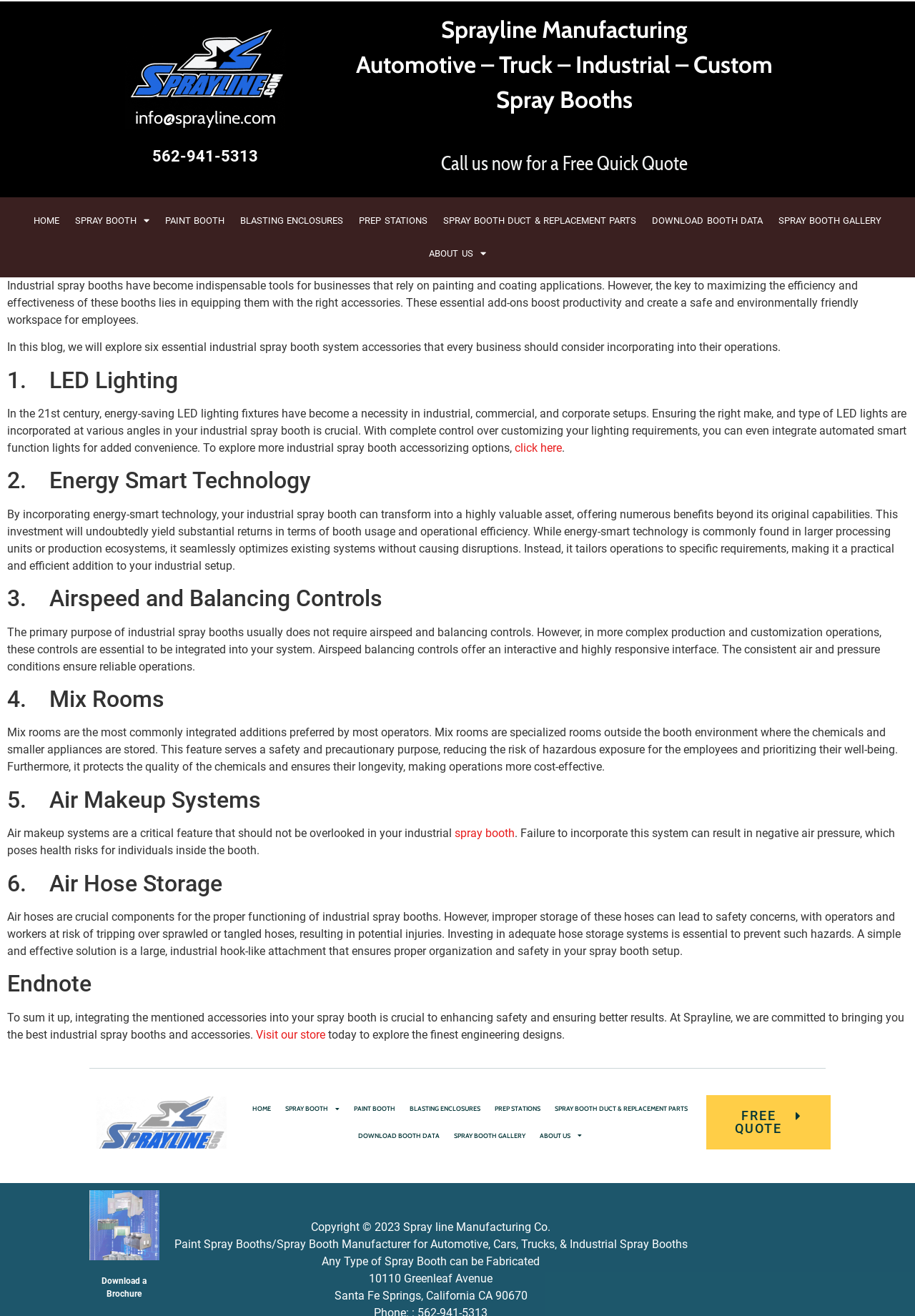Please find the bounding box coordinates of the element that needs to be clicked to perform the following instruction: "Visit the store". The bounding box coordinates should be four float numbers between 0 and 1, represented as [left, top, right, bottom].

[0.28, 0.781, 0.355, 0.791]